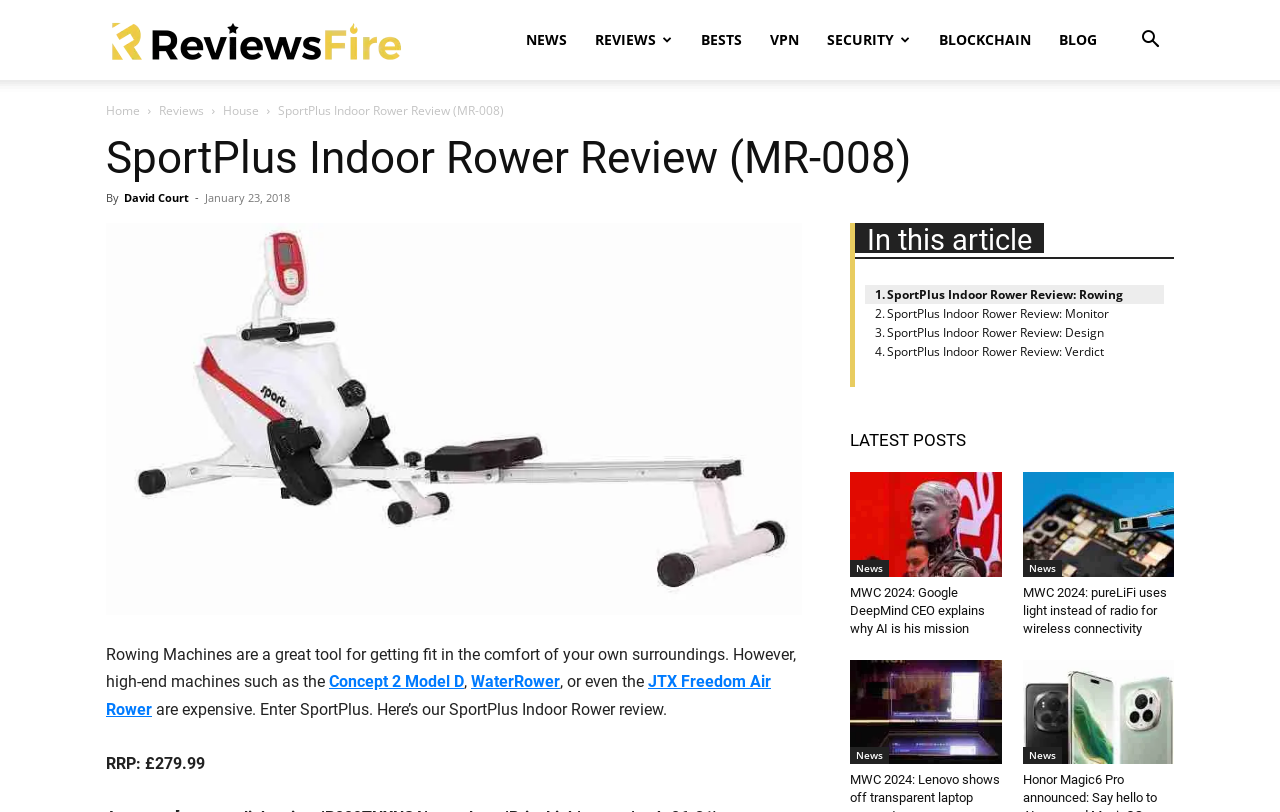Predict the bounding box coordinates of the area that should be clicked to accomplish the following instruction: "Read the review of Concept 2 Model D". The bounding box coordinates should consist of four float numbers between 0 and 1, i.e., [left, top, right, bottom].

[0.257, 0.828, 0.362, 0.851]